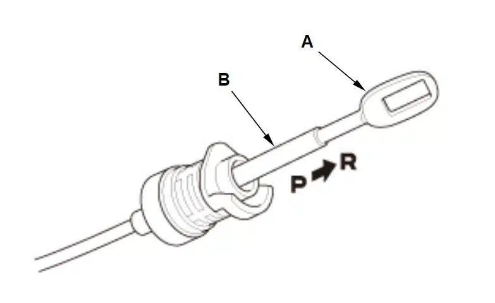What are the two labeled points in the shift cable mechanism?
Look at the image and respond to the question as thoroughly as possible.

The diagram of the shift cable assembly highlights two labeled points, A and B, which denote significant parts of the shift cable mechanism, emphasizing their importance in the adjustment process.